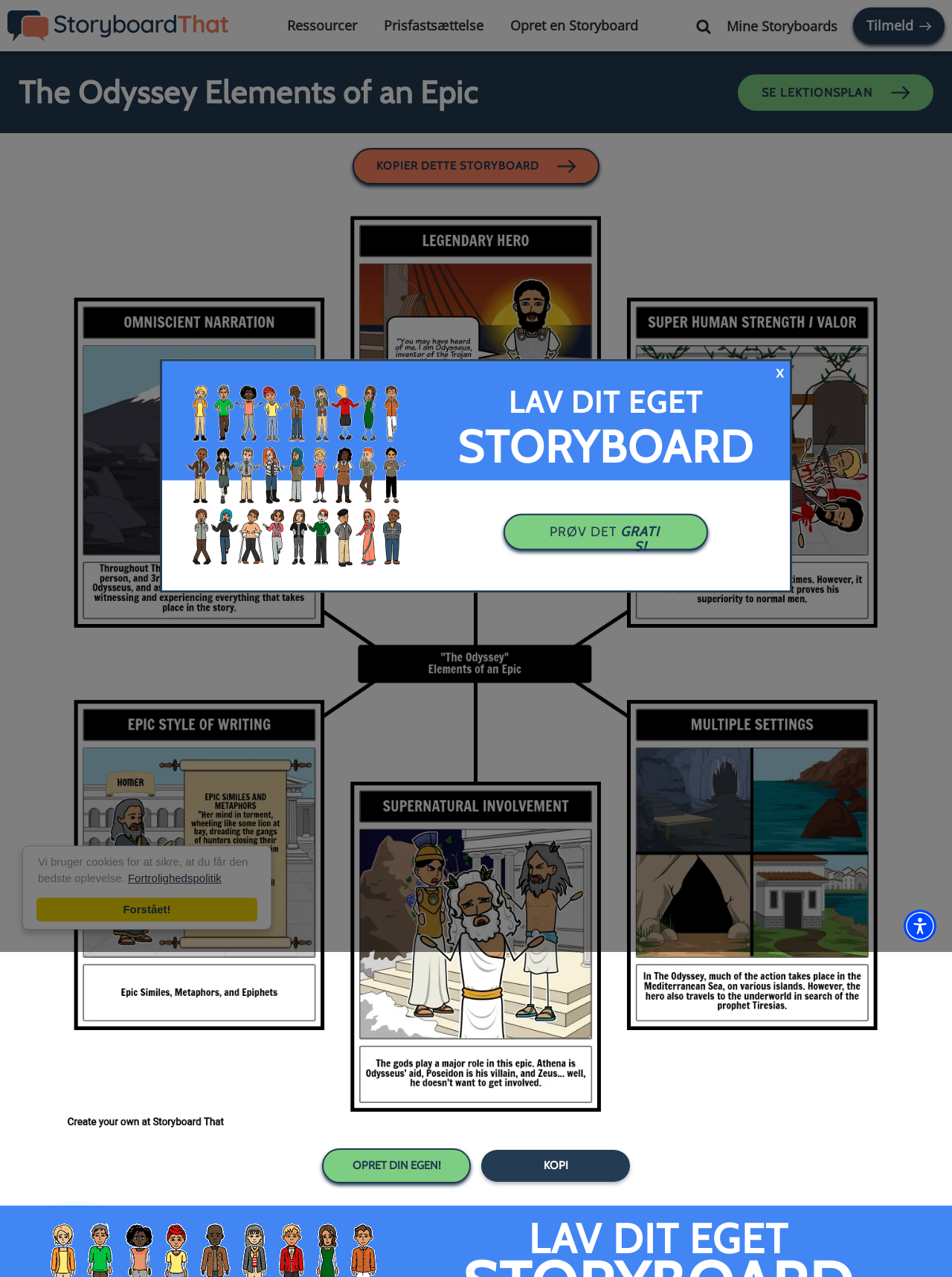What is the theme of the image at the bottom left?
Provide a well-explained and detailed answer to the question.

The image at the bottom left is described as 'Dancing Characters', which suggests that it is related to a creative or artistic theme, possibly illustrating a scene from an epic poem.